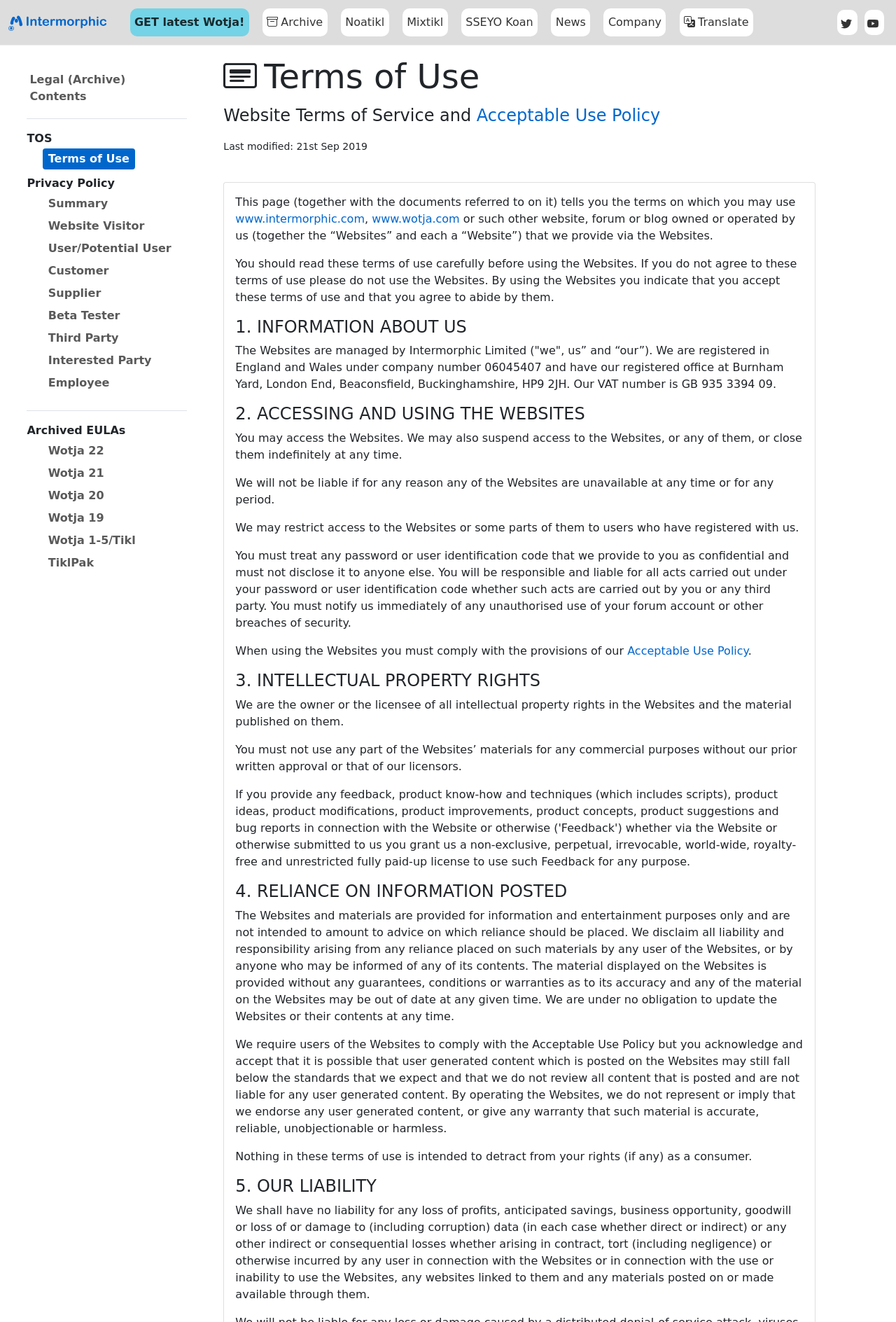Provide the bounding box coordinates, formatted as (top-left x, top-left y, bottom-right x, bottom-right y), with all values being floating point numbers between 0 and 1. Identify the bounding box of the UI element that matches the description: Website Visitor

[0.047, 0.163, 0.167, 0.179]